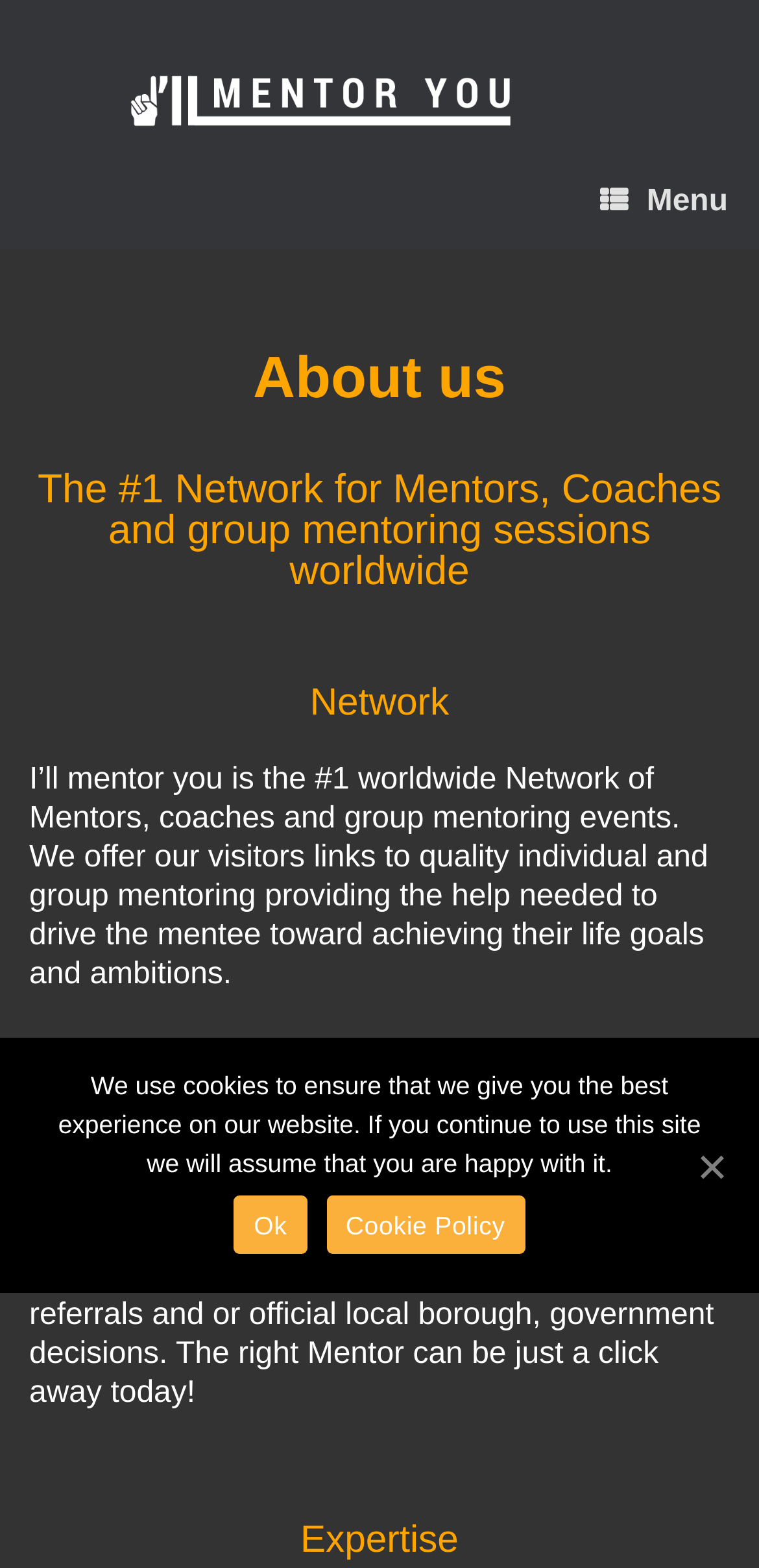What is the benefit of using the mentoring network?
Look at the image and answer the question using a single word or phrase.

No delay in finding a mentor